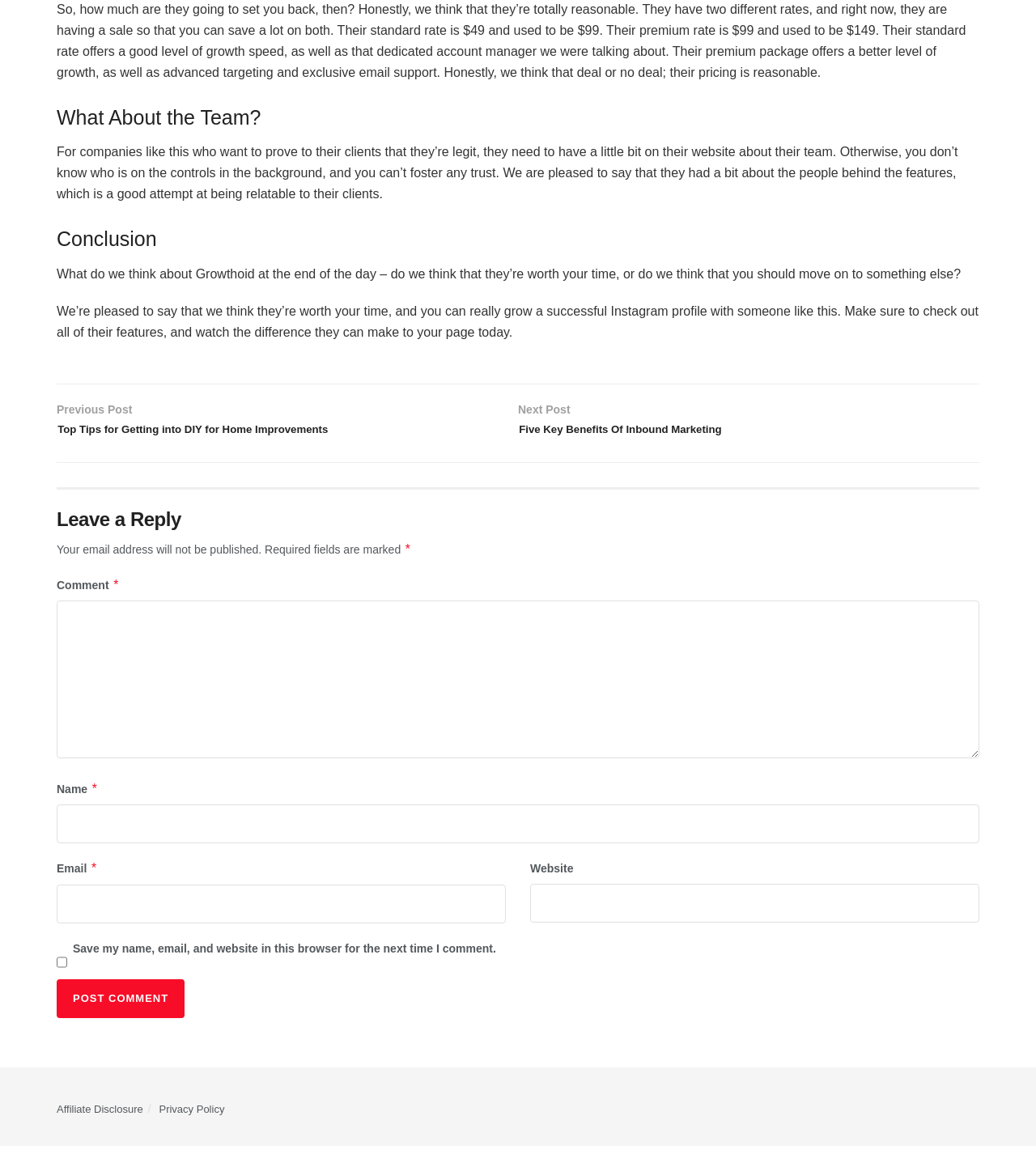Pinpoint the bounding box coordinates of the clickable element needed to complete the instruction: "Enter a comment". The coordinates should be provided as four float numbers between 0 and 1: [left, top, right, bottom].

[0.055, 0.528, 0.945, 0.666]